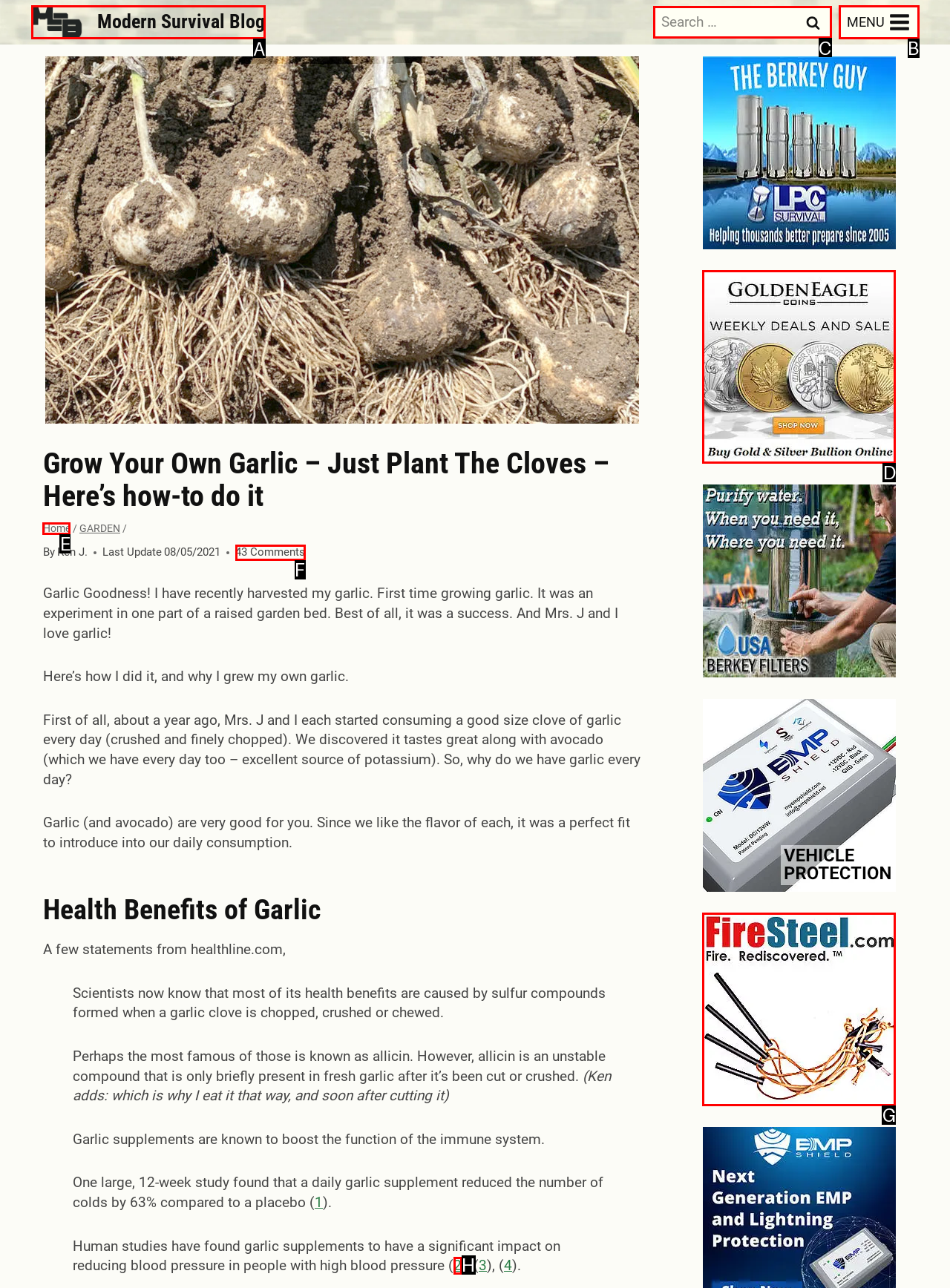Indicate the letter of the UI element that should be clicked to accomplish the task: Fill out the form. Answer with the letter only.

None